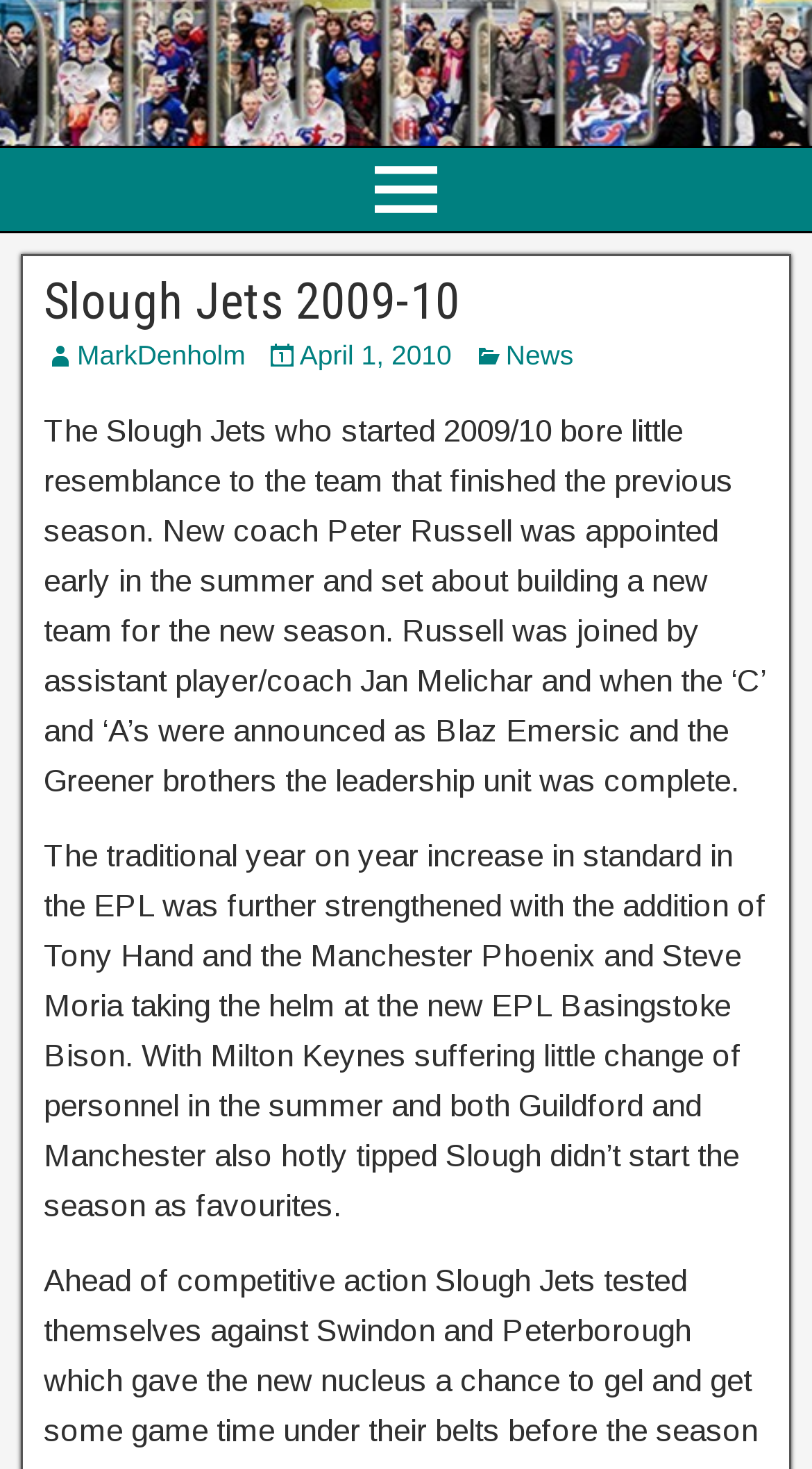Using the description "Slough Jets 2009-10", locate and provide the bounding box of the UI element.

[0.054, 0.186, 0.567, 0.226]